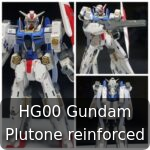Outline with detail what the image portrays.

This image showcases the HG00 Gundam Plutone, a reinforced mobile suit figure from the Gundam series. The model is depicted in three dynamic poses, highlighting its intricate design and detailing. The Gundam features a primarily white and blue color scheme, accented with red and gold elements, emphasizing its futuristic and mechanical aesthetics. It's part of the HG (High Grade) series, known for providing a balance of detail and affordability, making it a favorite among collectors and enthusiasts. This particular model is inspired by the Gundam 00P series, which expands the lore of the Gundam universe. The image captures the Gundam's striking presence and serves as a visual representation of its character in the story.